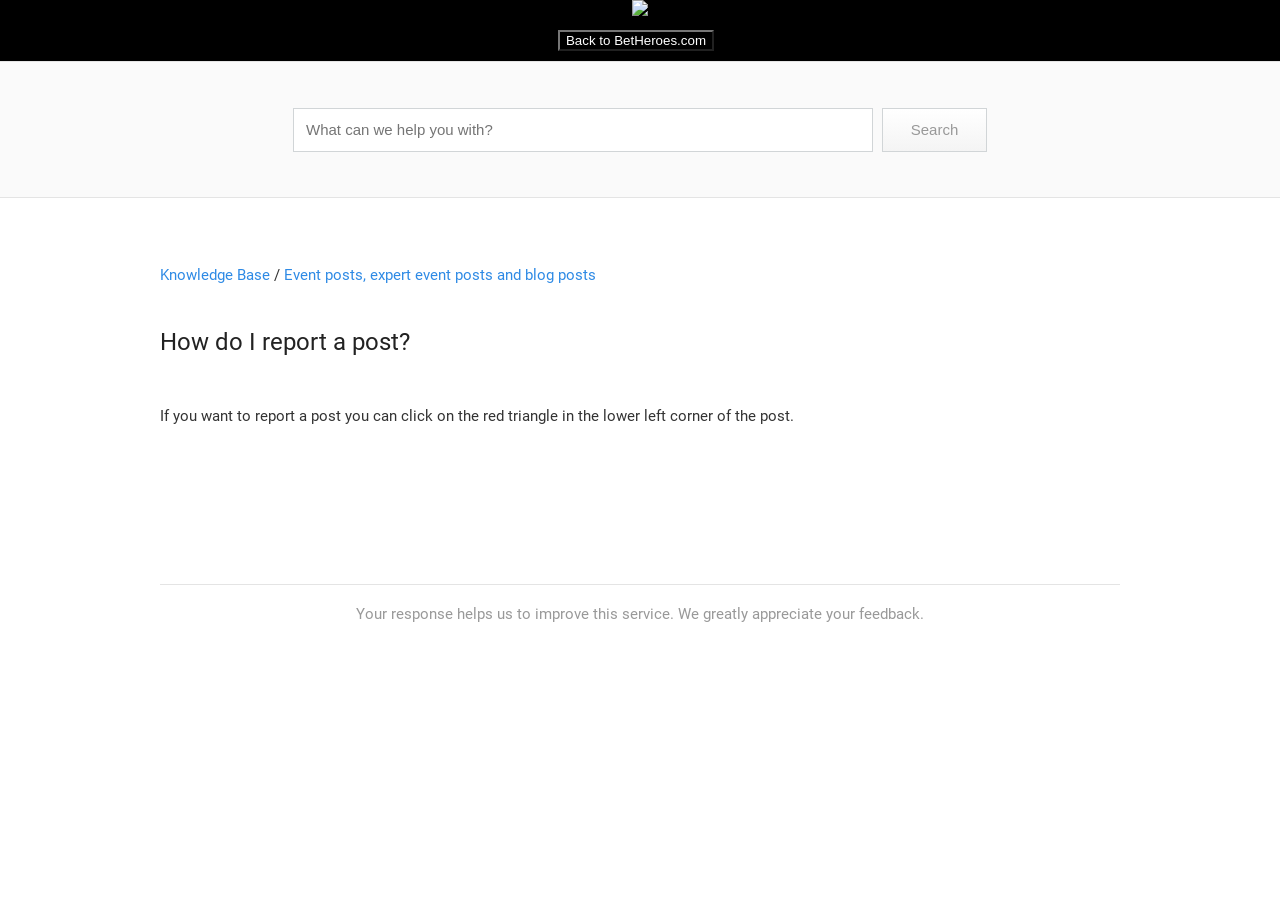What is the purpose of the textbox? Analyze the screenshot and reply with just one word or a short phrase.

Search for help